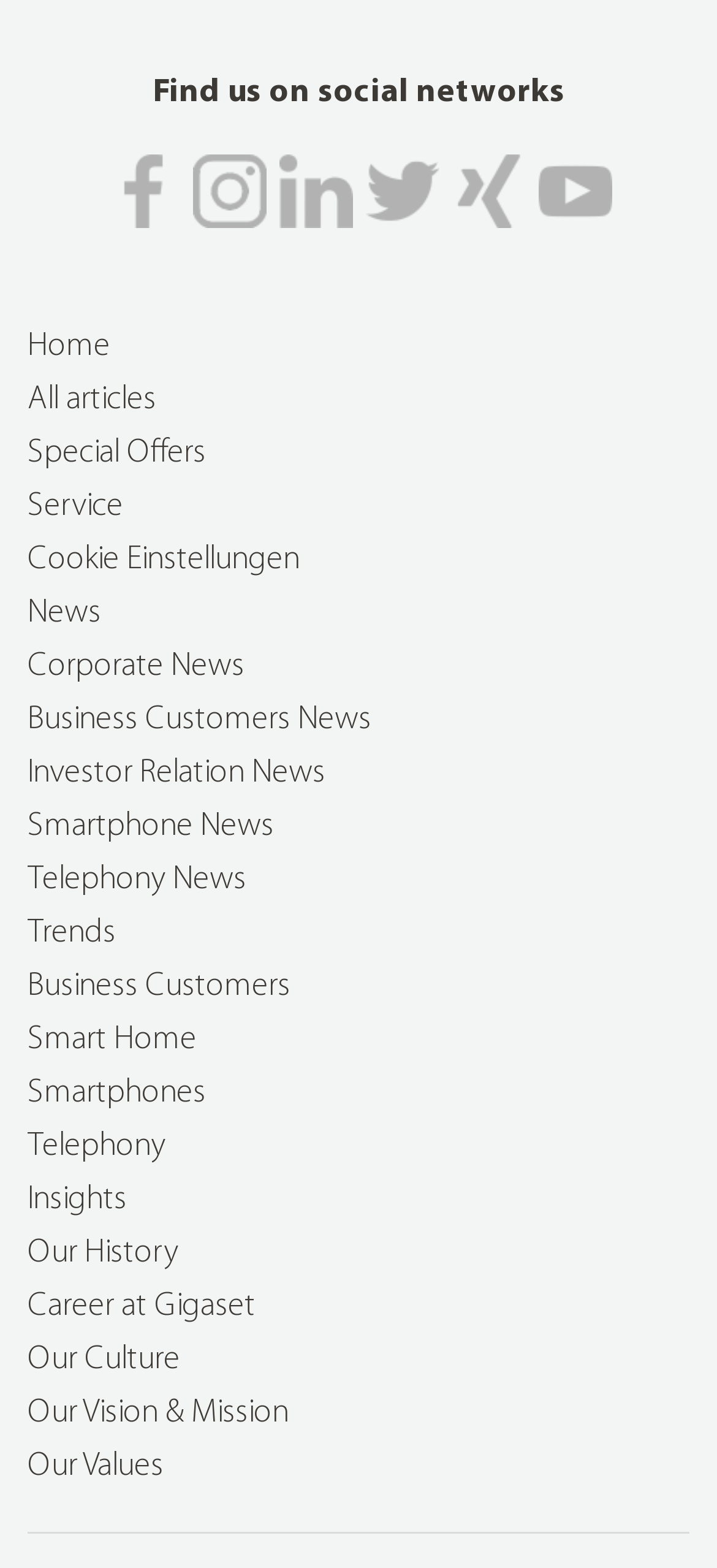Identify the bounding box coordinates of the clickable region to carry out the given instruction: "Read Corporate News".

[0.038, 0.414, 0.341, 0.437]